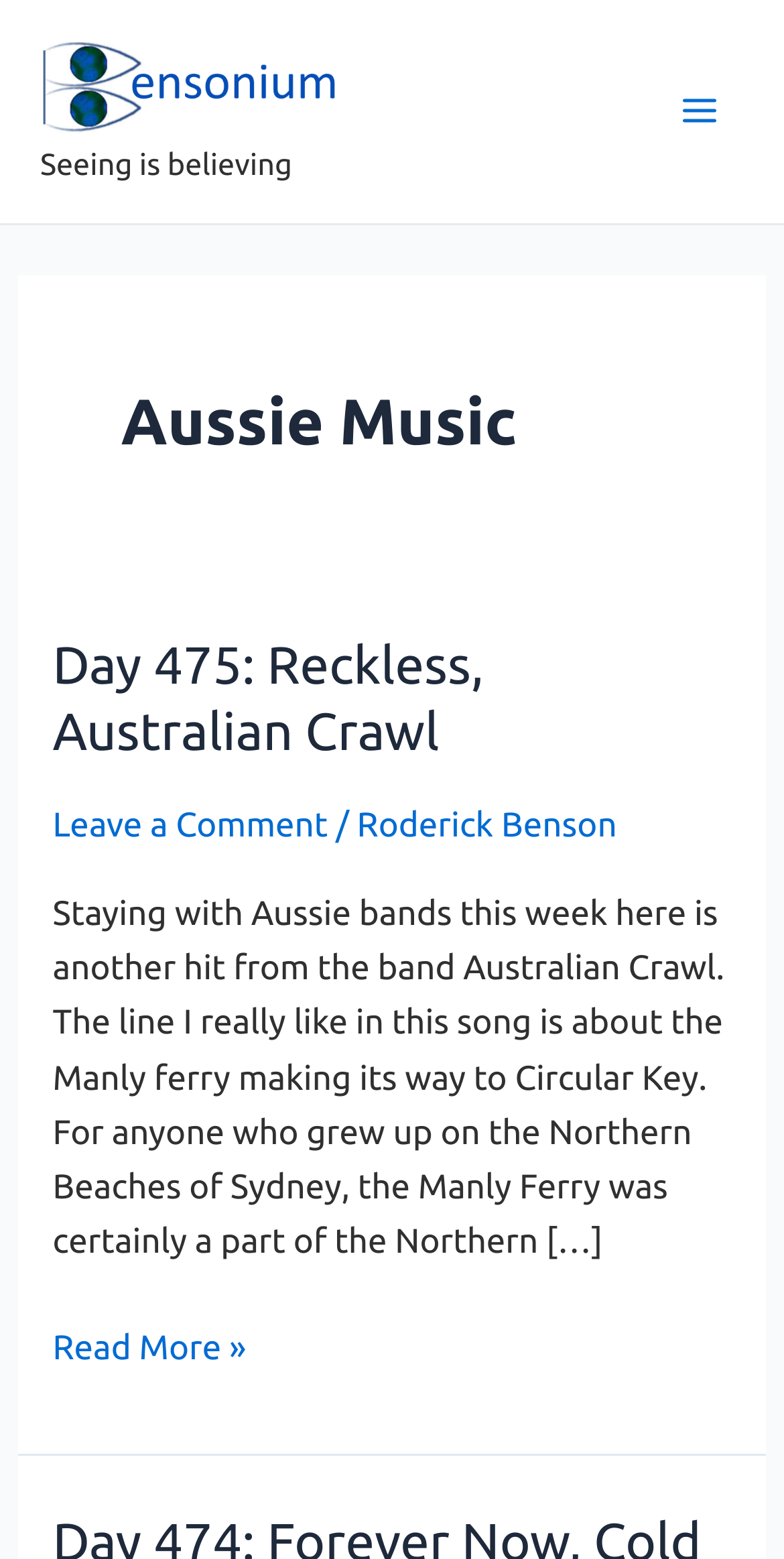Carefully observe the image and respond to the question with a detailed answer:
How many links are present in the main article?

I counted the number of link elements within the article element, which are 'Day 475: Reckless, Australian Crawl', 'Leave a Comment', and 'Roderick Benson', totaling 3 links.